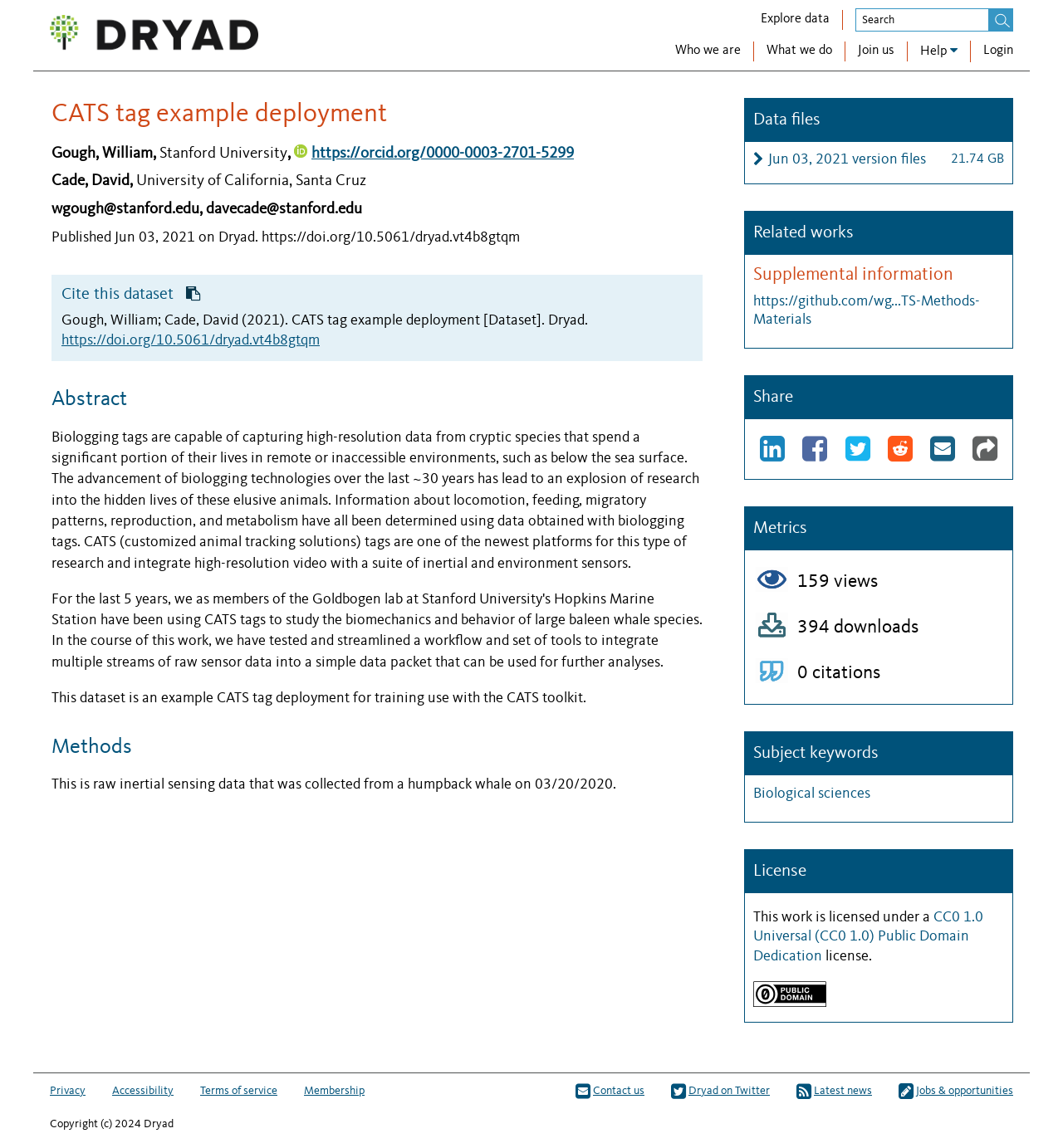Please pinpoint the bounding box coordinates for the region I should click to adhere to this instruction: "Explore data".

[0.716, 0.009, 0.78, 0.026]